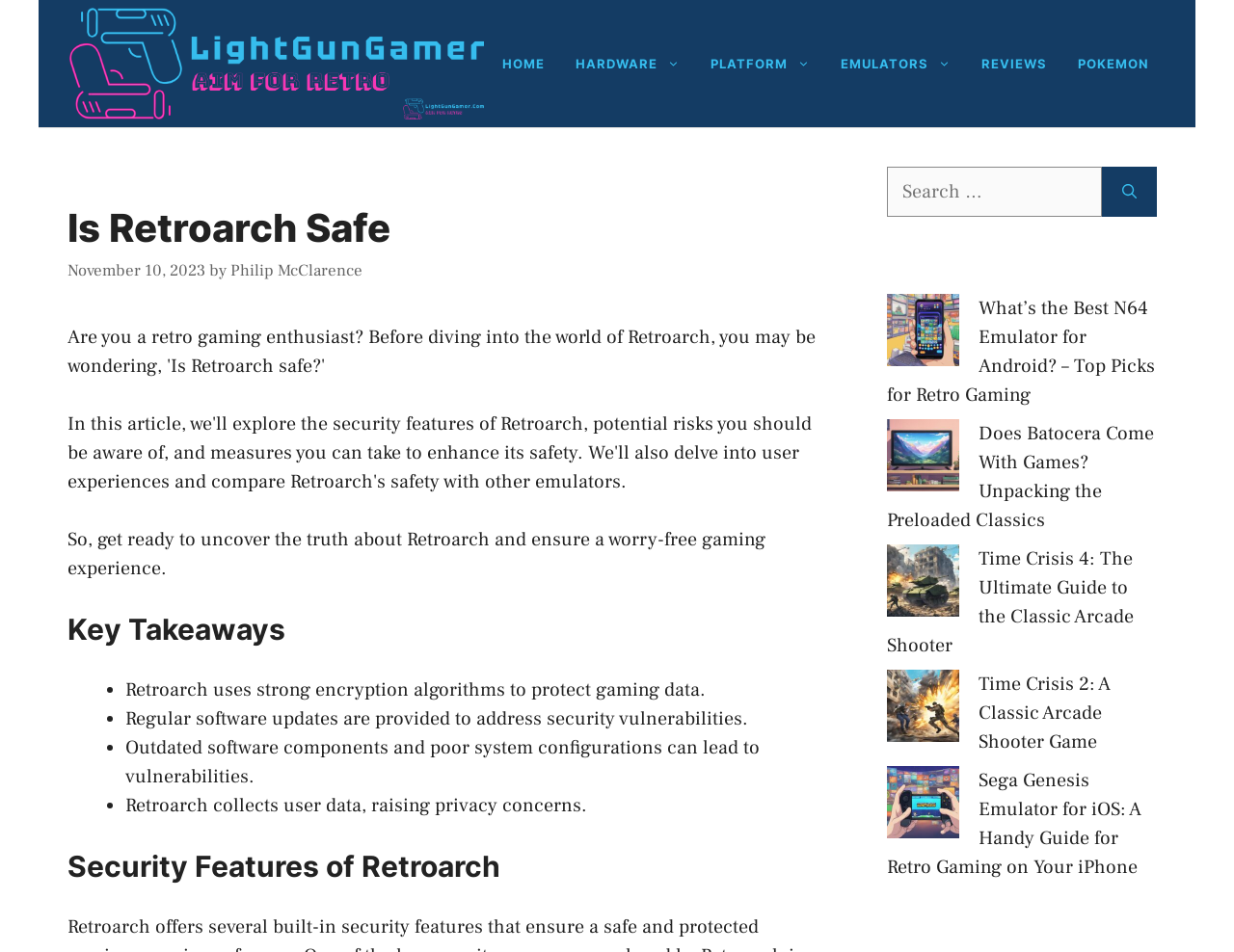Provide a brief response in the form of a single word or phrase:
What is the author of the current article?

Philip McClarence